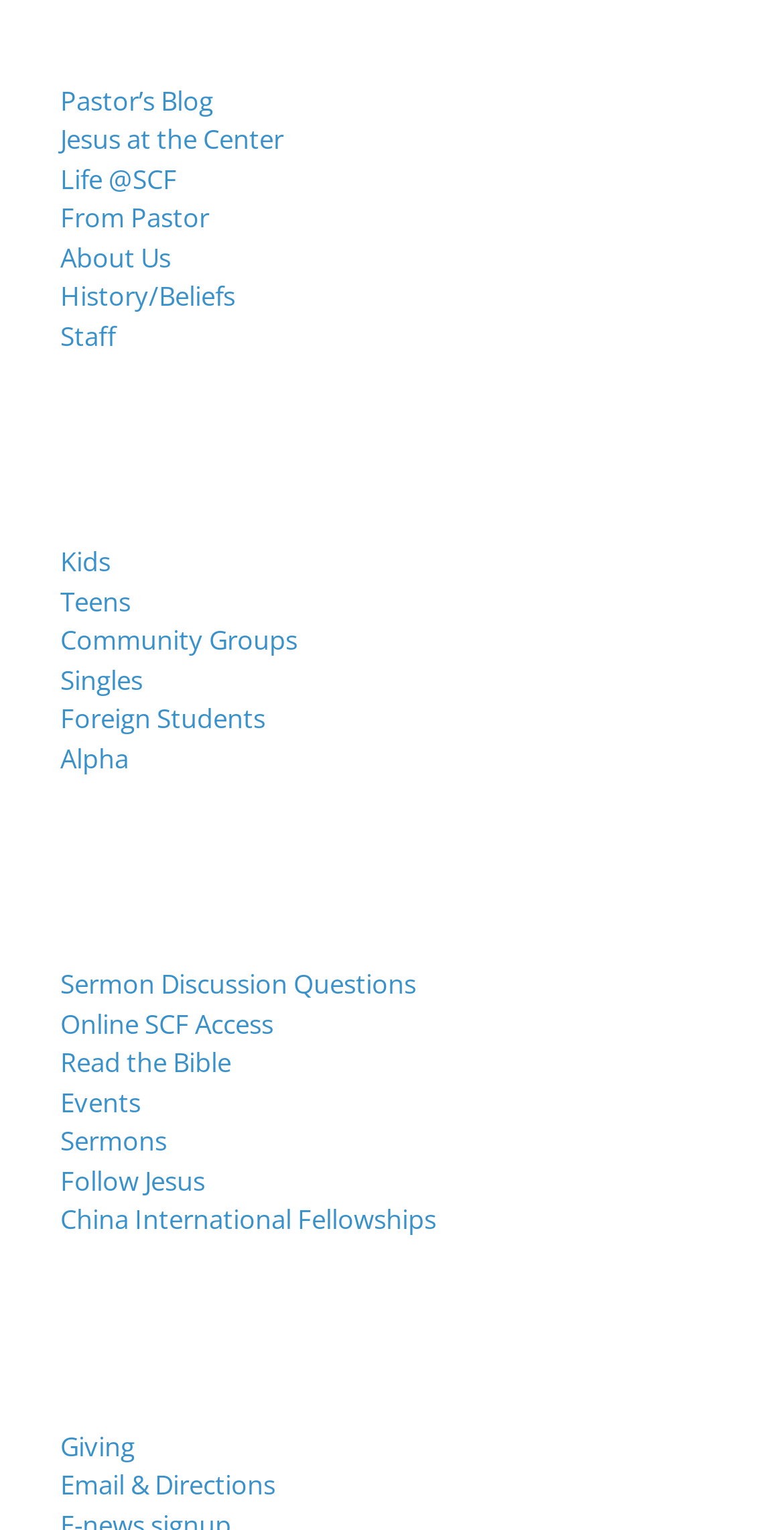Find the bounding box coordinates of the UI element according to this description: "Sermon Discussion Questions".

[0.077, 0.492, 0.531, 0.515]